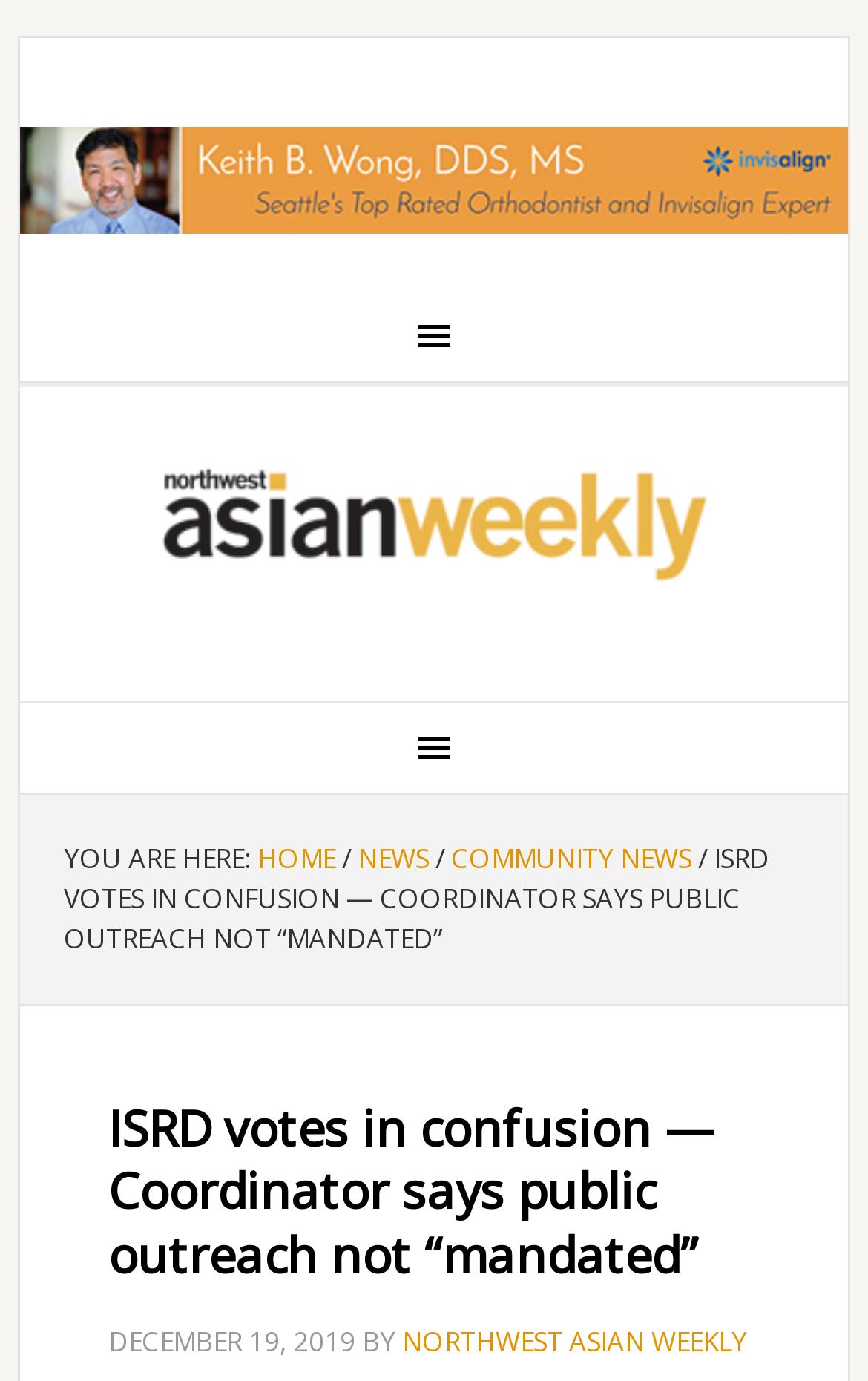How many breadcrumb separators are there?
Refer to the image and answer the question using a single word or phrase.

3